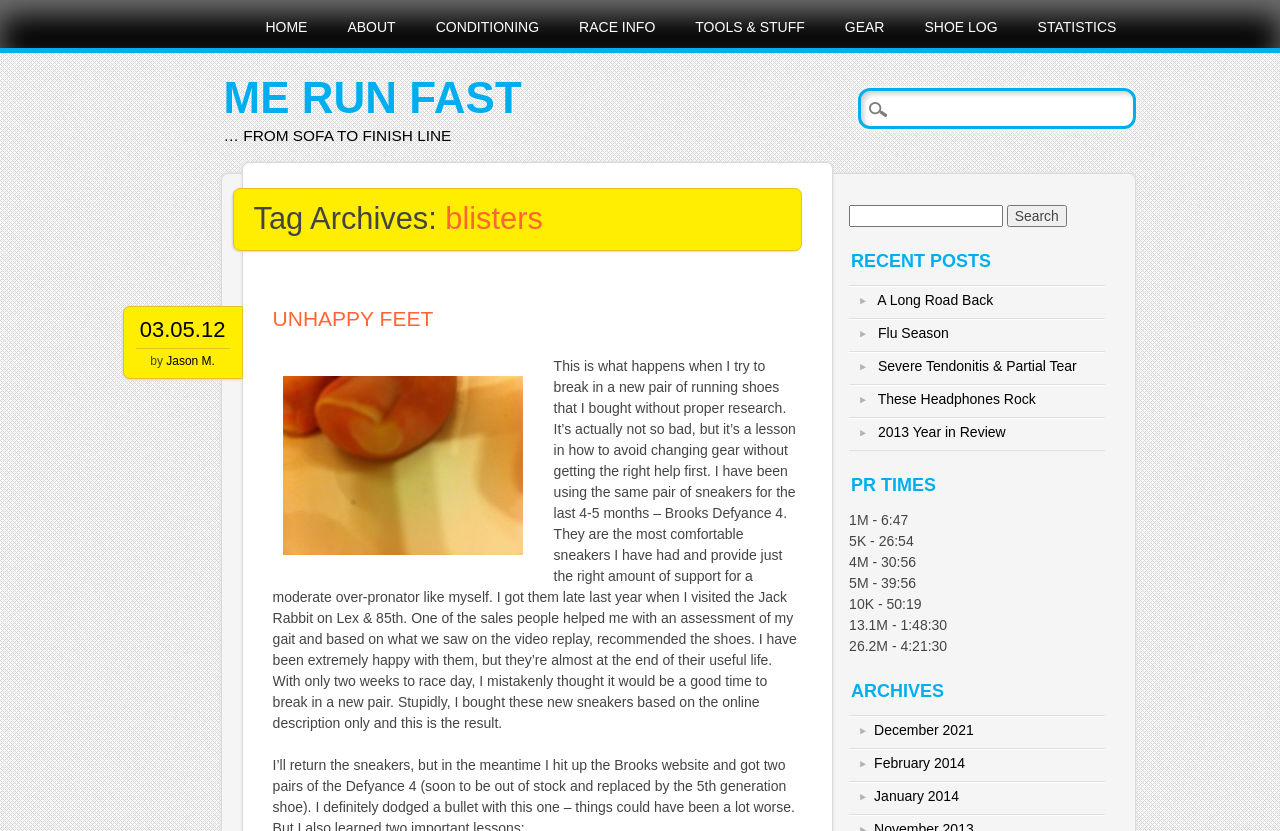What is the first menu item?
Craft a detailed and extensive response to the question.

I looked at the menu items and found that the first one is 'HOME', which is a link element located at [0.192, 0.008, 0.256, 0.058]